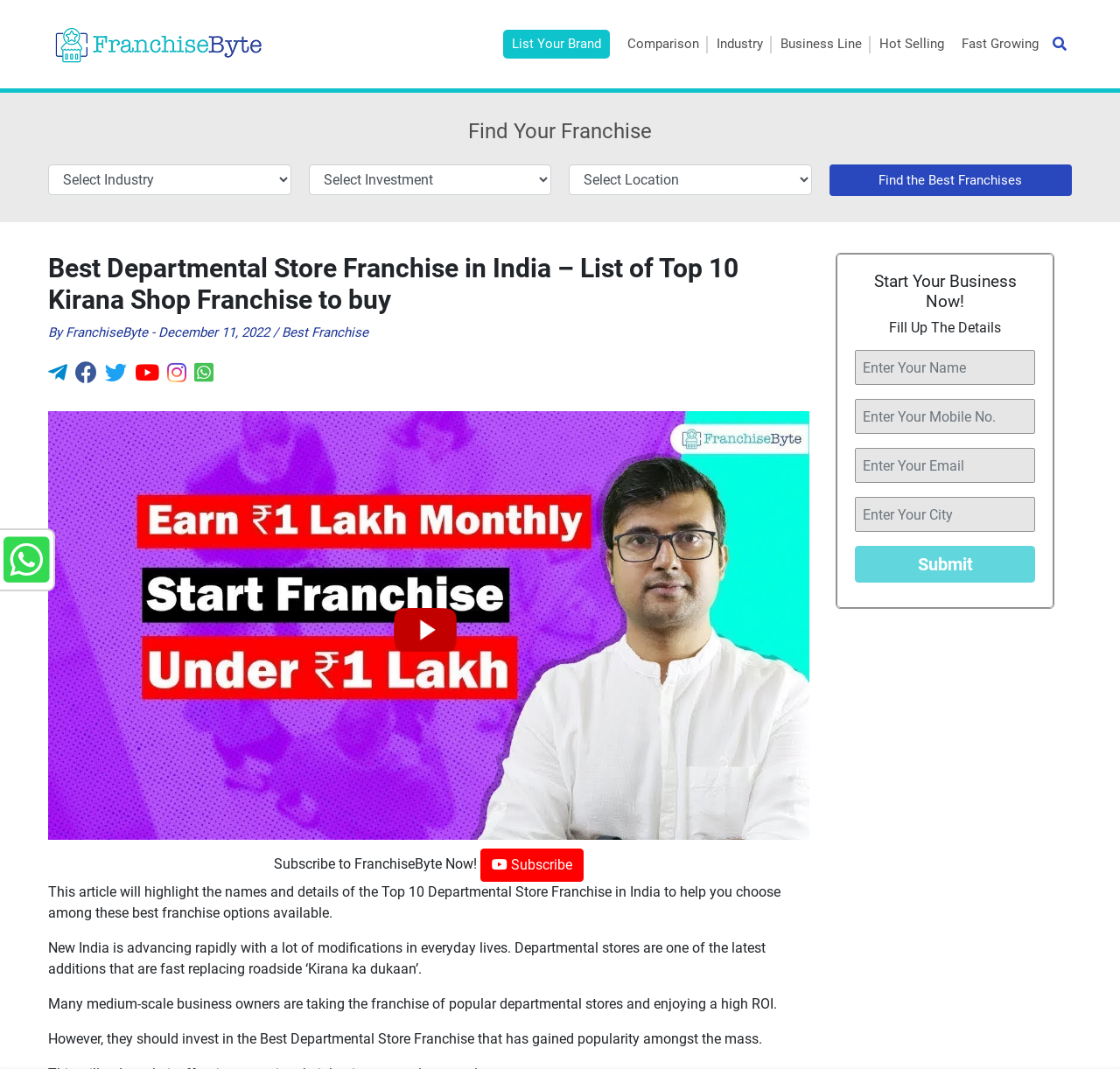Given the following UI element description: "name="franchisebyteCity" placeholder="Enter Your City"", find the bounding box coordinates in the webpage screenshot.

[0.763, 0.465, 0.924, 0.498]